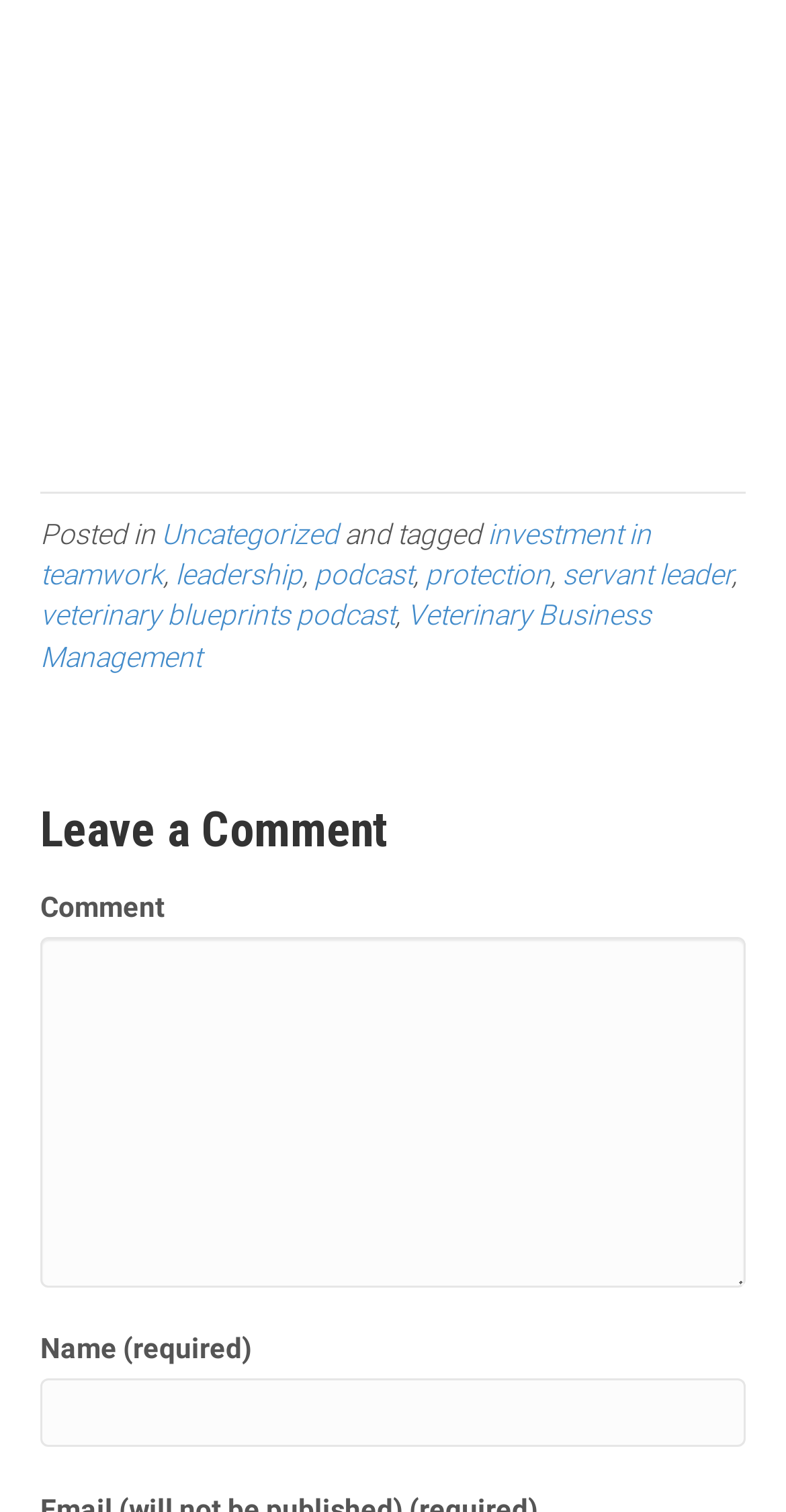Please find the bounding box coordinates of the section that needs to be clicked to achieve this instruction: "Click the 'Uncategorized' link".

[0.205, 0.342, 0.431, 0.364]